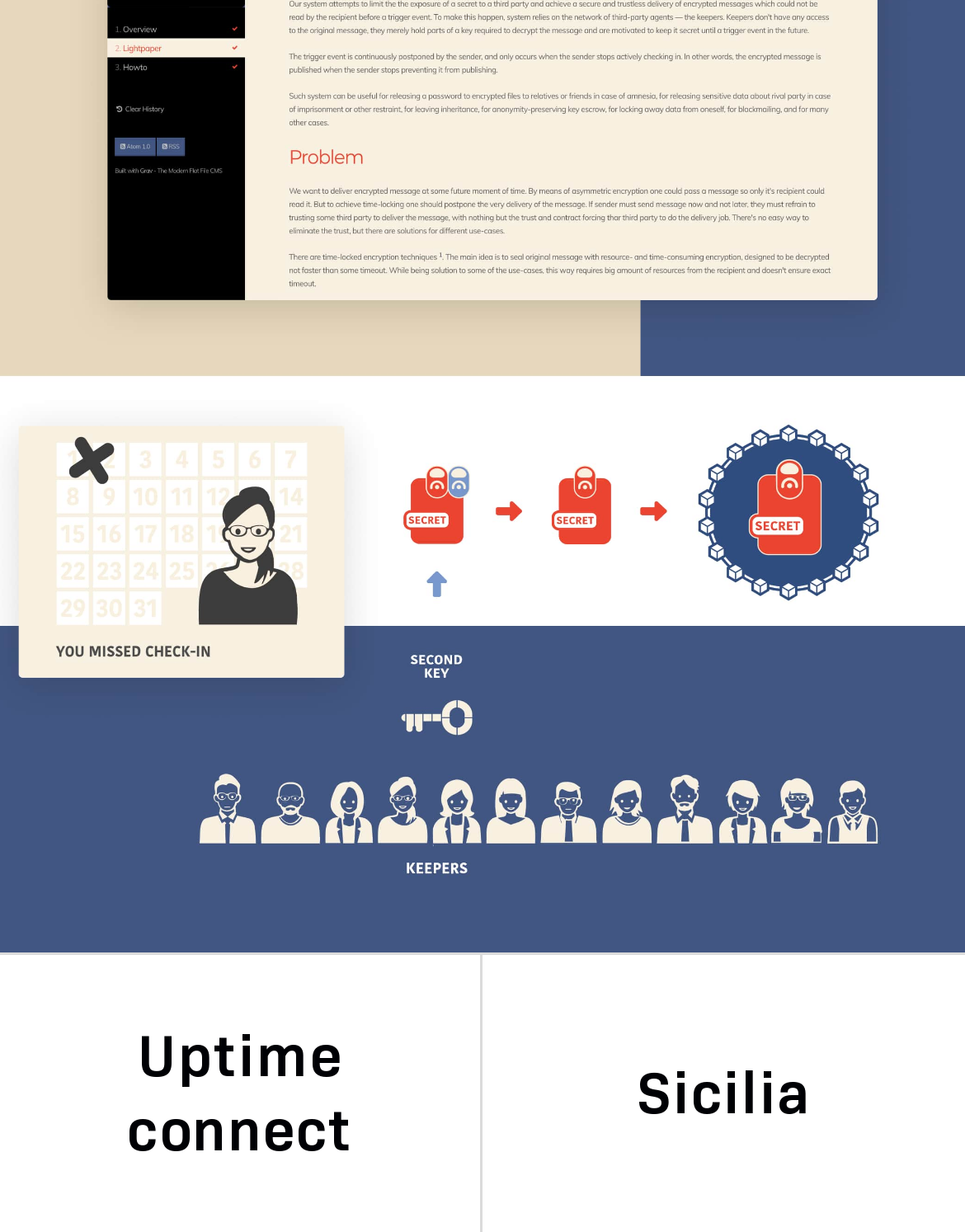Using the webpage screenshot and the element description Uptime connect, determine the bounding box coordinates. Specify the coordinates in the format (top-left x, top-left y, bottom-right x, bottom-right y) with values ranging from 0 to 1.

[0.0, 0.774, 0.5, 0.999]